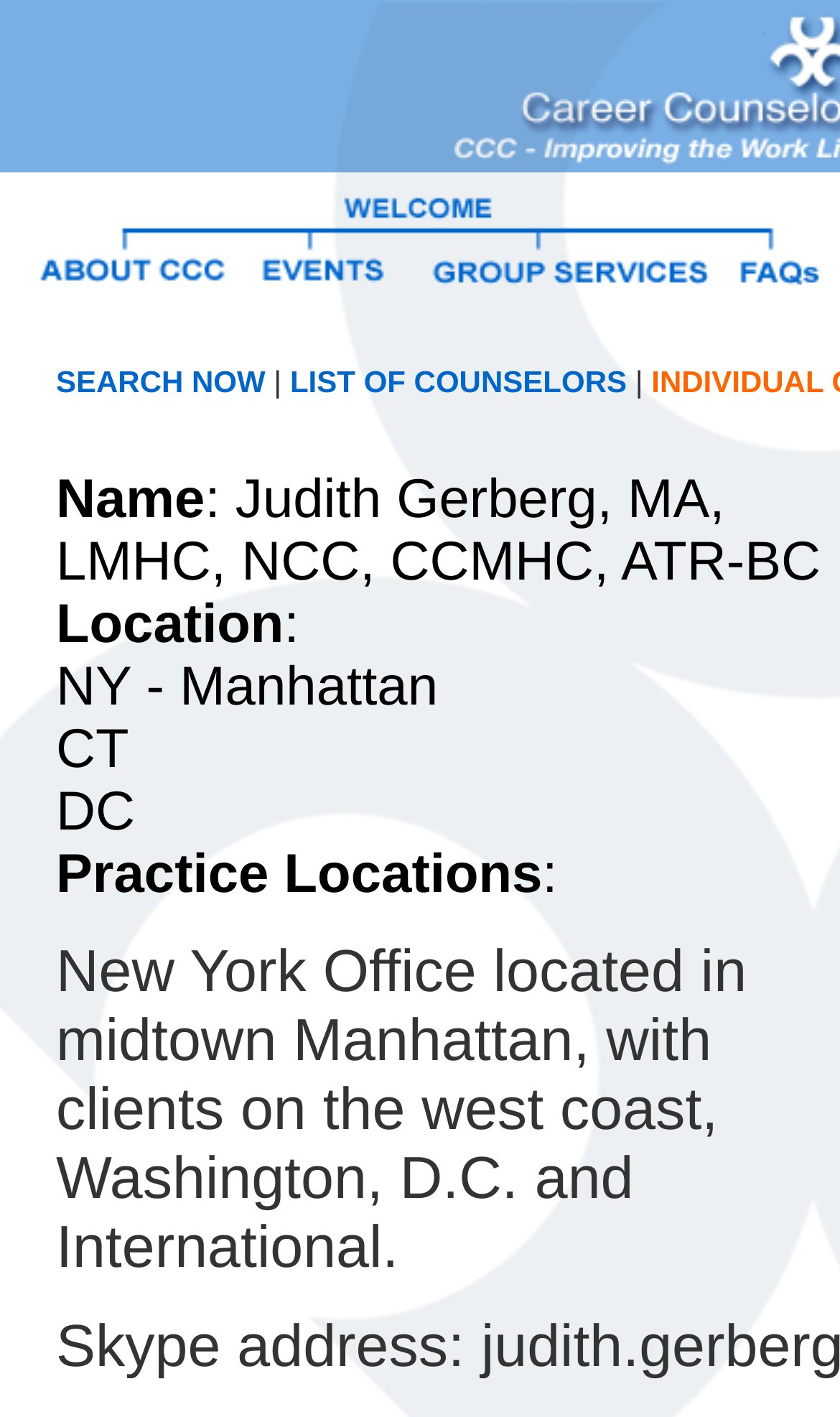Provide your answer to the question using just one word or phrase: What is the purpose of the webpage?

List of Counselors